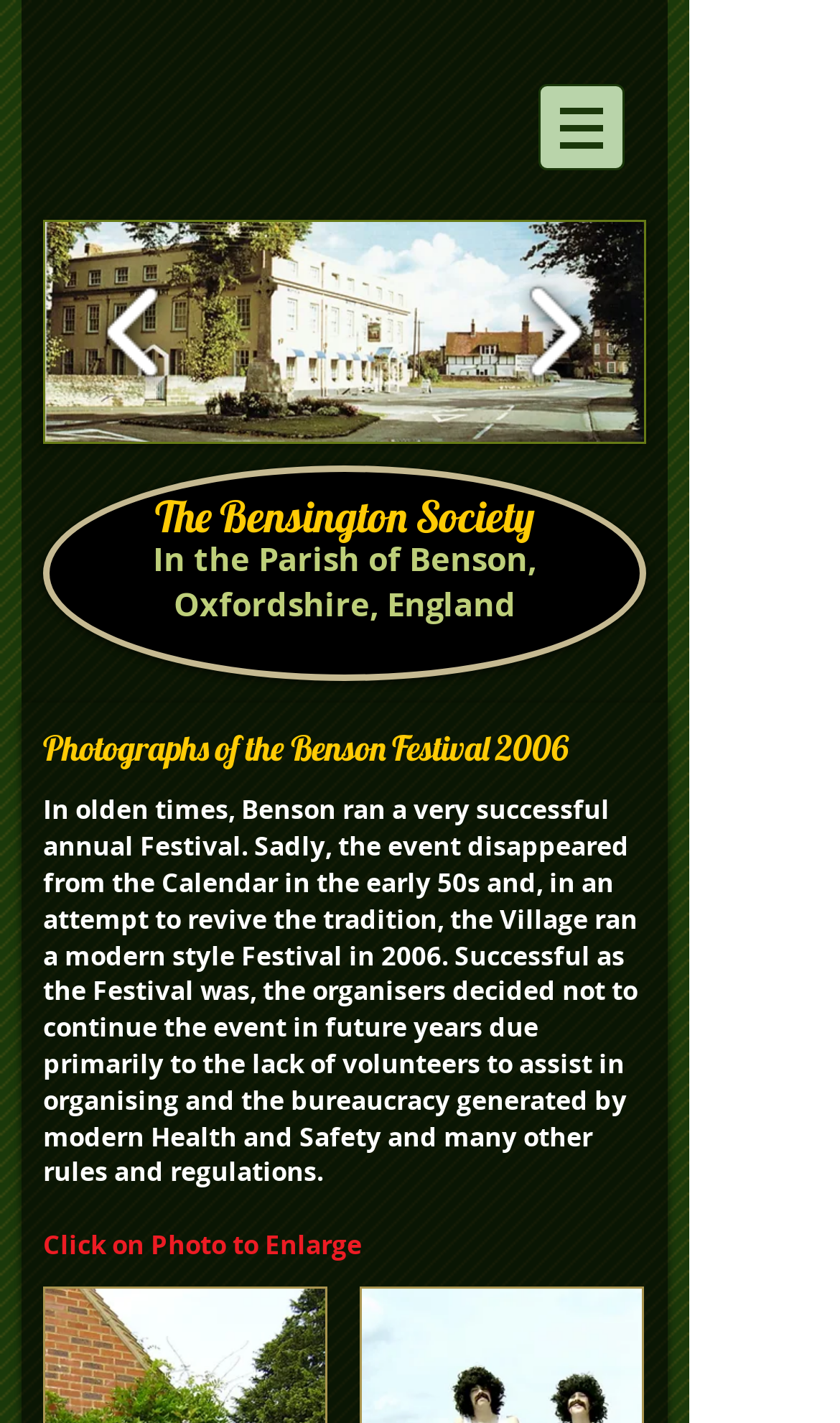What is the location of the Benson Festival?
Answer the question in a detailed and comprehensive manner.

I found the answer by reading the StaticText element with the text 'In the Parish of Benson, Oxfordshire, England' which is located below the heading element.